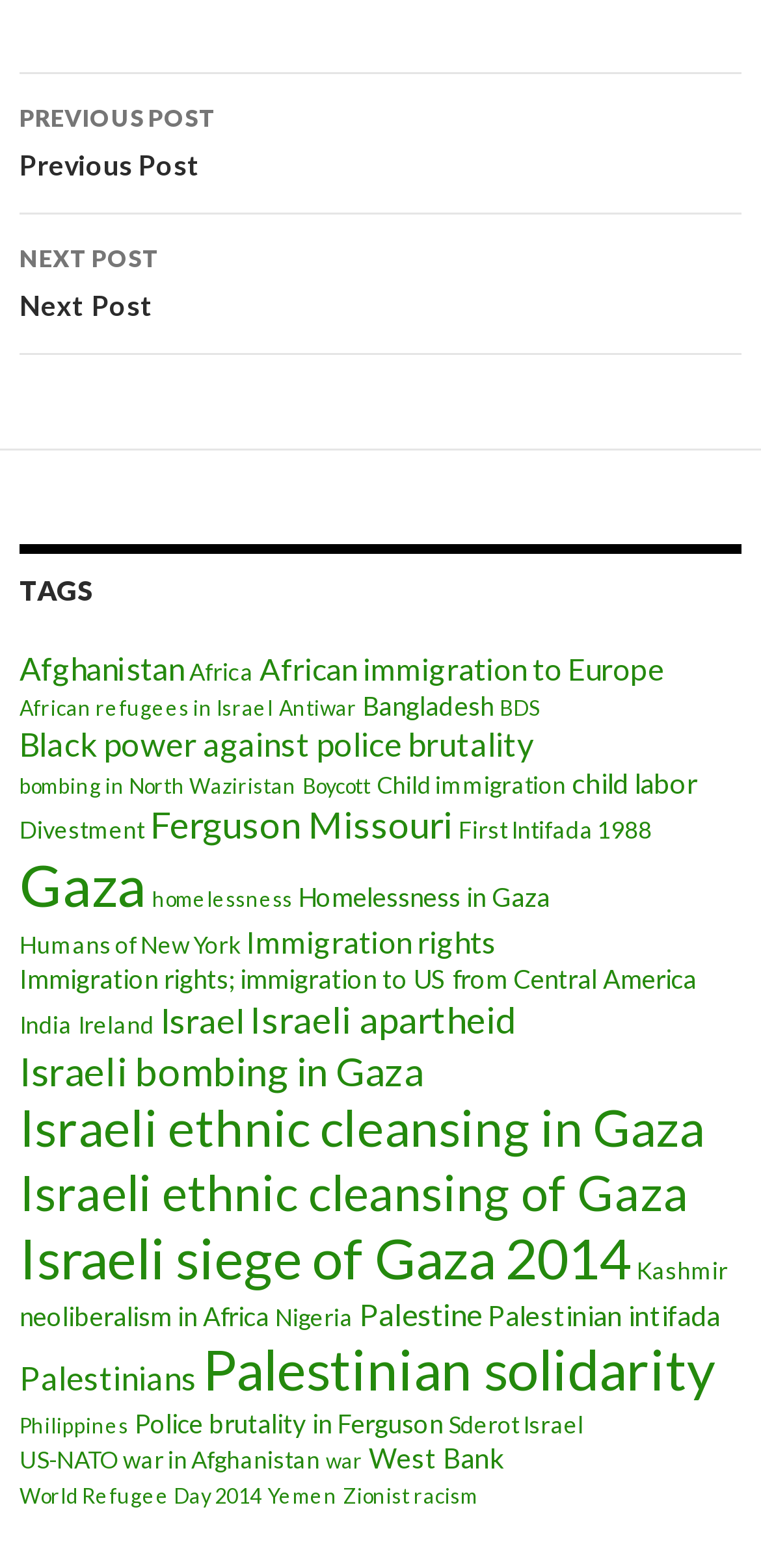Determine the bounding box of the UI component based on this description: "input value="Name" name="Name" value="Name"". The bounding box coordinates should be four float values between 0 and 1, i.e., [left, top, right, bottom].

None